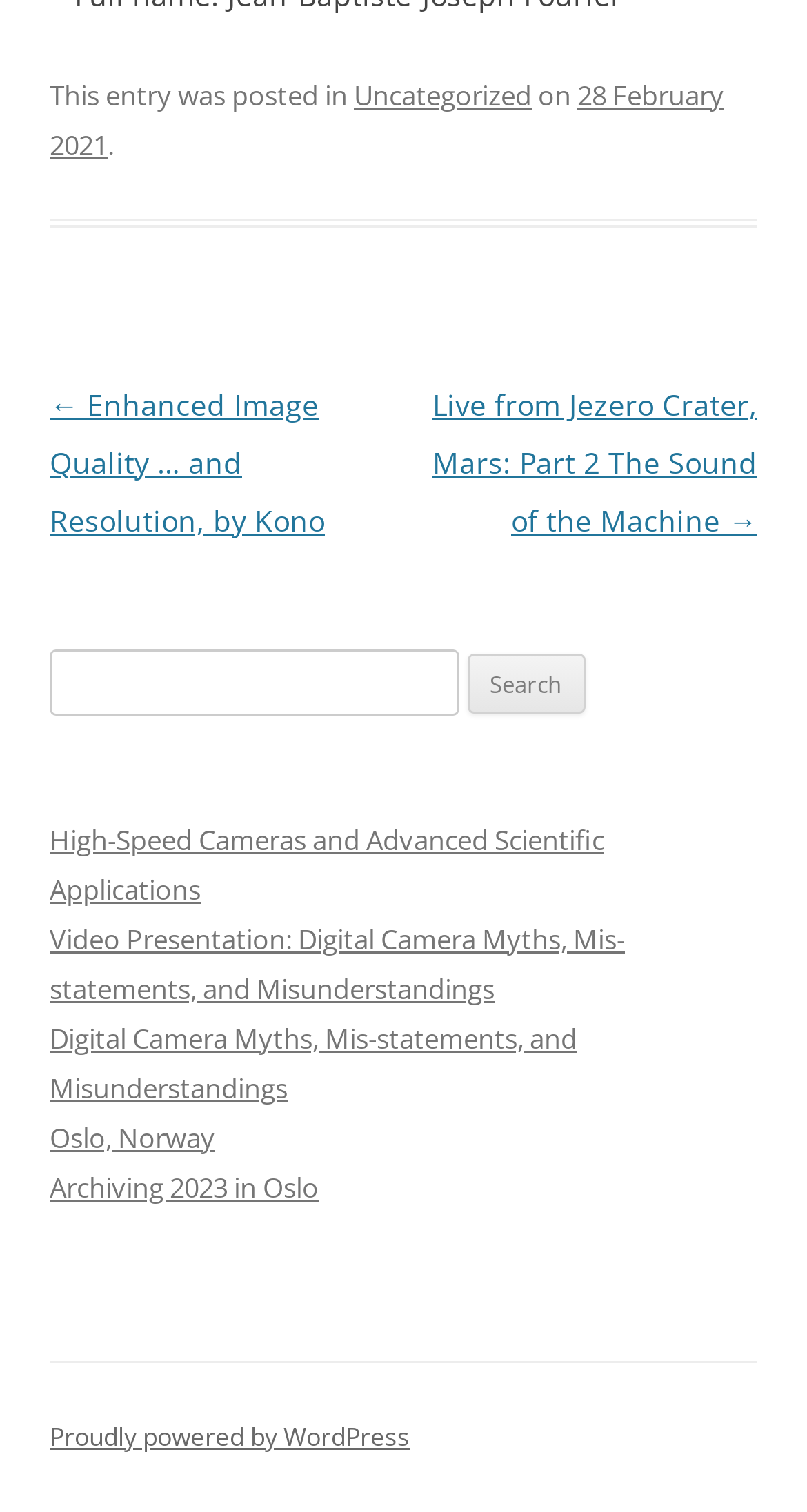Pinpoint the bounding box coordinates of the element that must be clicked to accomplish the following instruction: "Search for something". The coordinates should be in the format of four float numbers between 0 and 1, i.e., [left, top, right, bottom].

[0.062, 0.429, 0.568, 0.473]